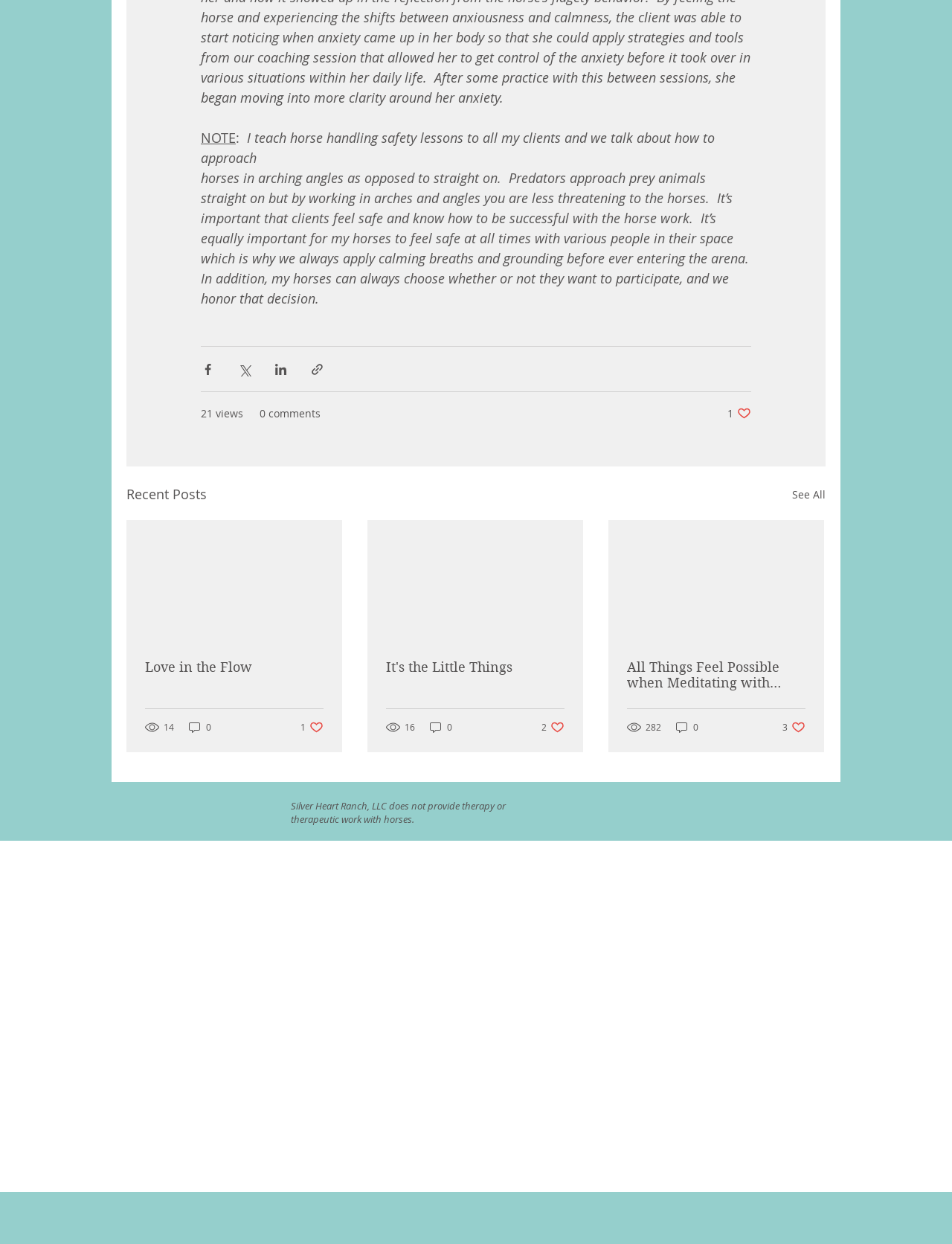Show the bounding box coordinates of the element that should be clicked to complete the task: "Like the post".

[0.764, 0.327, 0.789, 0.338]